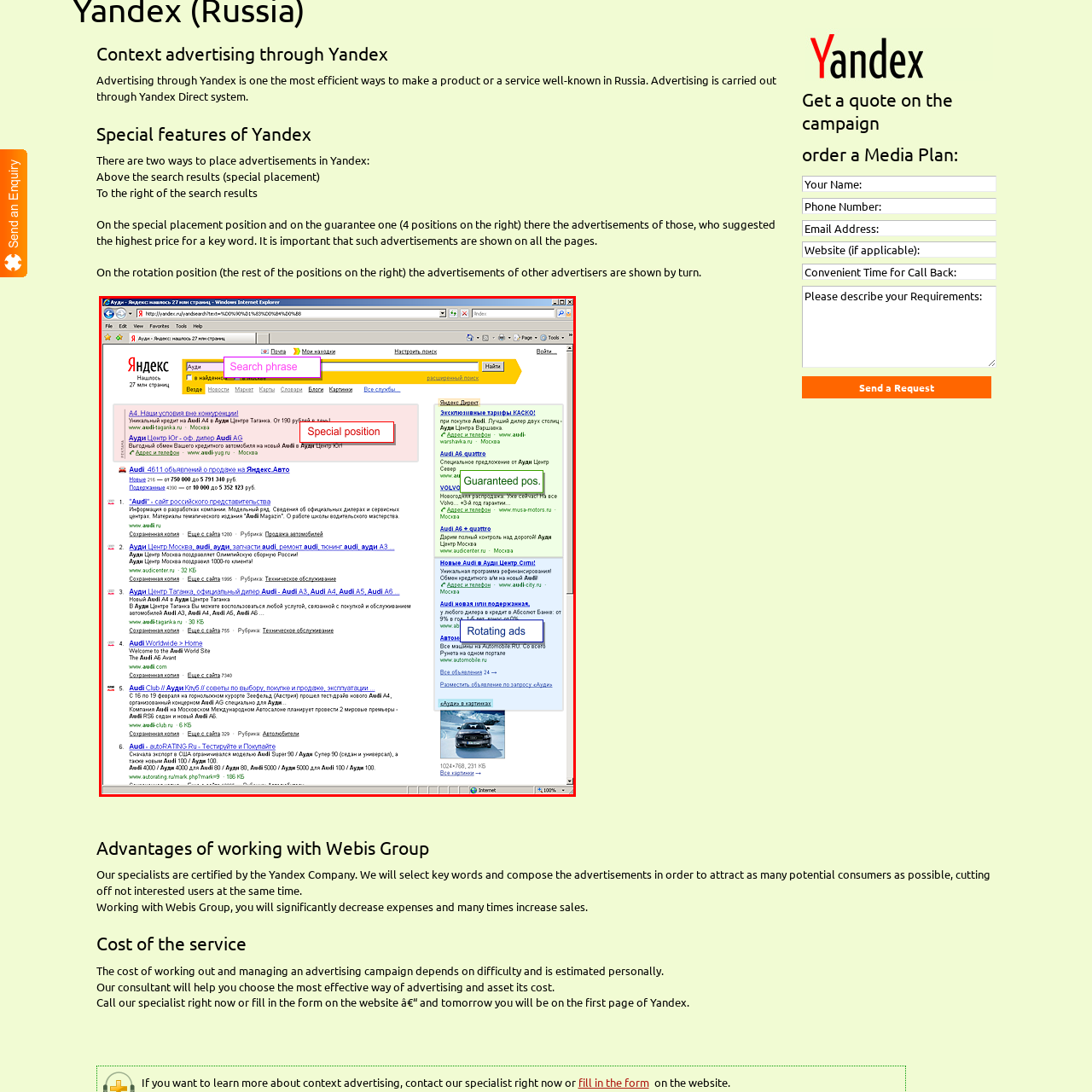Please examine the section highlighted with a blue border and provide a thorough response to the following question based on the visual information: 
What is the function of the sidebar?

The sidebar is designed to display rotating ads, which provides additional visibility to advertisers and allows them to reach a wider audience. This feature is likely to be attractive to businesses that want to maximize their online exposure.